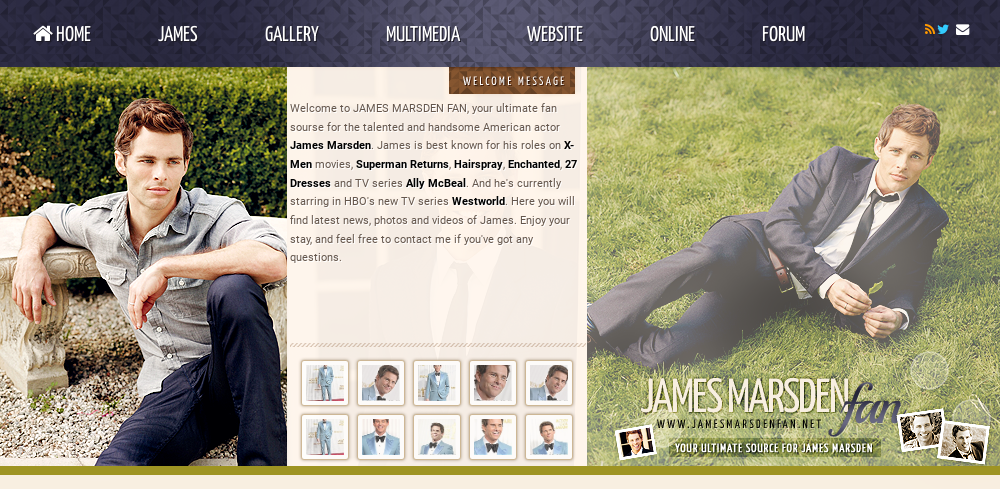Offer a detailed caption for the image presented.

The image features a stylish layout for a fan website dedicated to American actor James Marsden. The webpage includes a welcoming message that highlights Marsden's notable roles in films such as "X-Men," "Superman Returns," "Hairspray," "Enchanted," and "27 Dresses," alongside his appearance in the TV series "Westworld" and "Ally McBeal." 

Two prominent images of Marsden are presented, showcasing his charming presence and fashionable attire, which suggest an inviting atmosphere for fans to explore more about his career. The top navigation menu provides easy access to sections like Home, Gallery, Multimedia, Website, Online, and Forum, enhancing user experience. The overall design combines elegant typography and a visually appealing layout, making it an ideal destination for fans eager to learn and connect with Marsden's work.